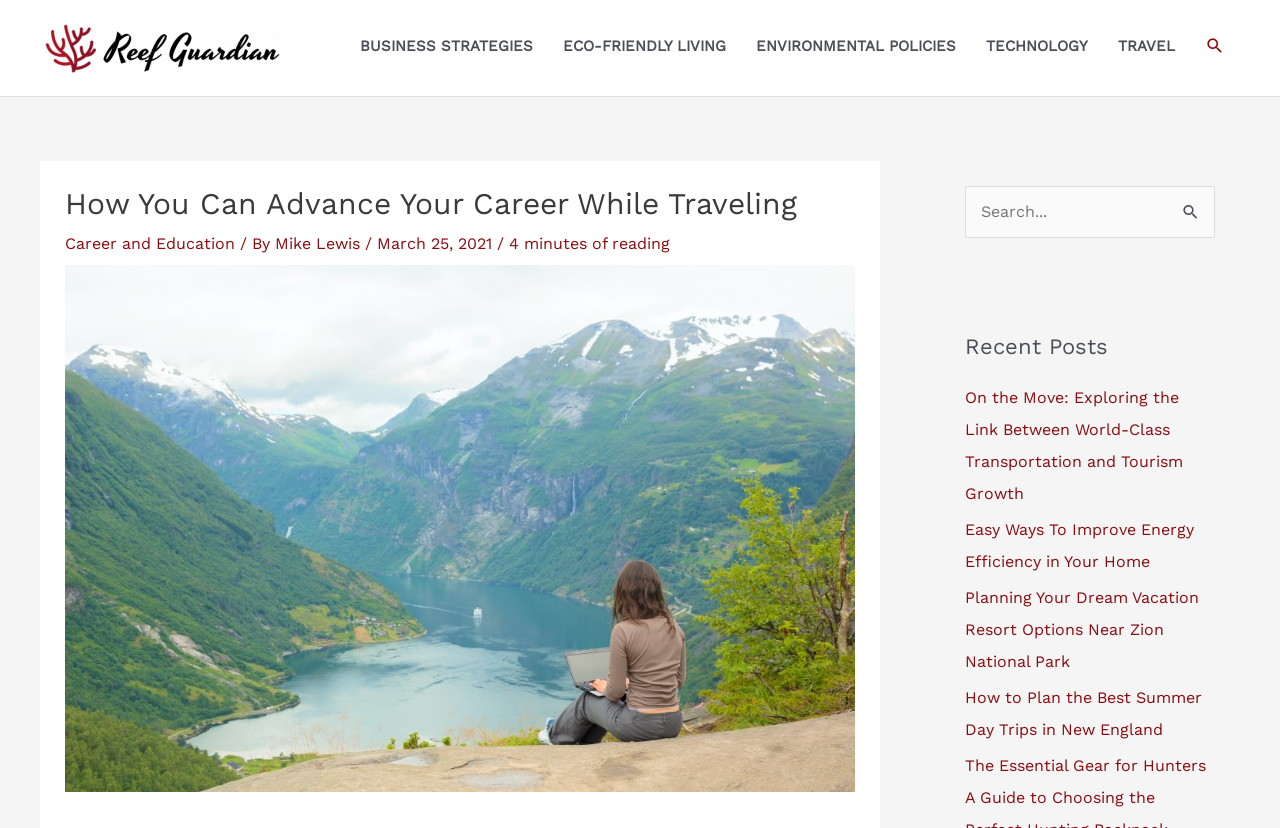Could you provide the bounding box coordinates for the portion of the screen to click to complete this instruction: "Explore the link on Planning Your Dream Vacation Resort Options Near Zion National Park"?

[0.754, 0.71, 0.937, 0.81]